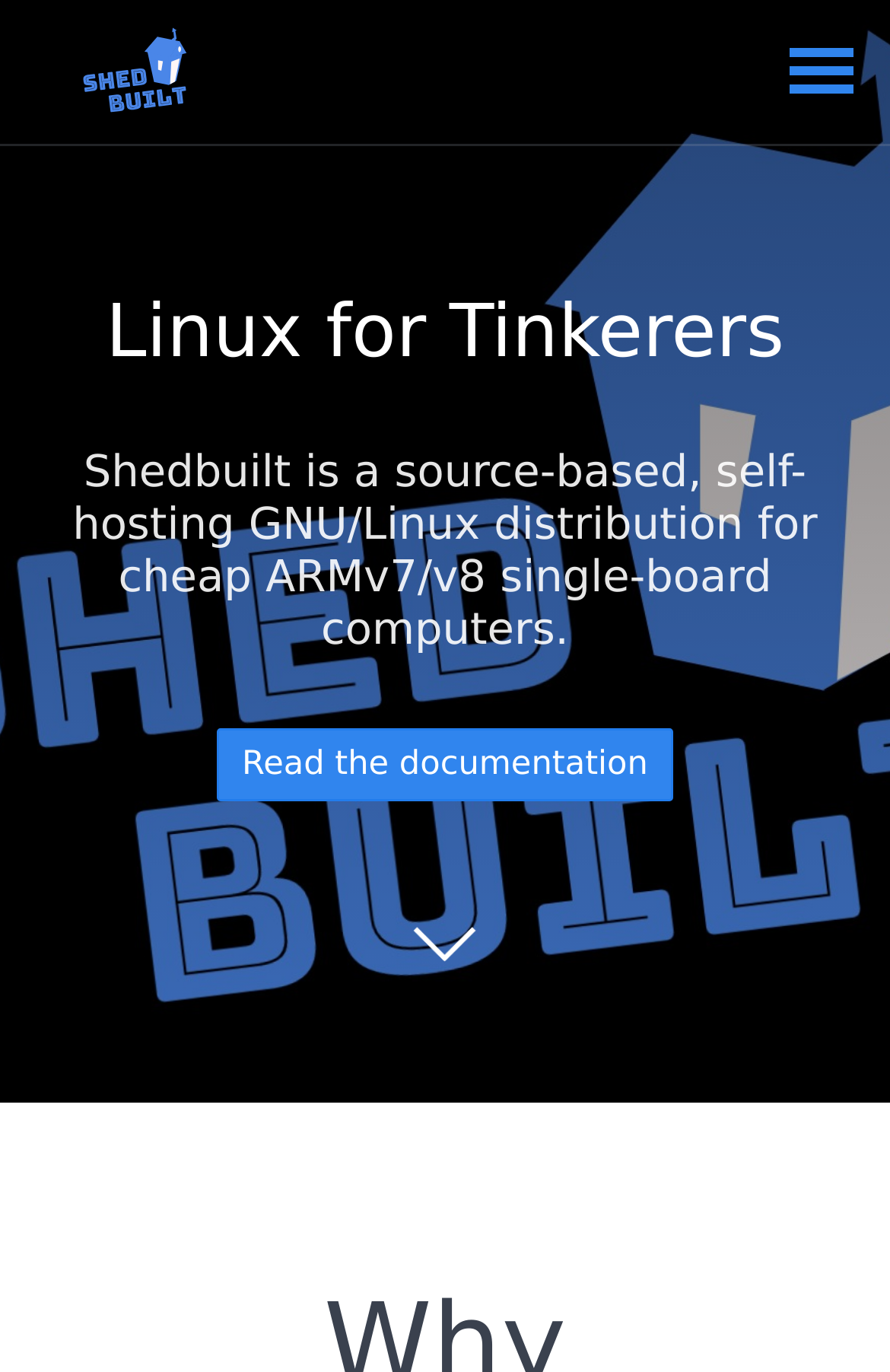Determine the bounding box coordinates for the UI element matching this description: "Read the documentation".

[0.245, 0.531, 0.755, 0.585]